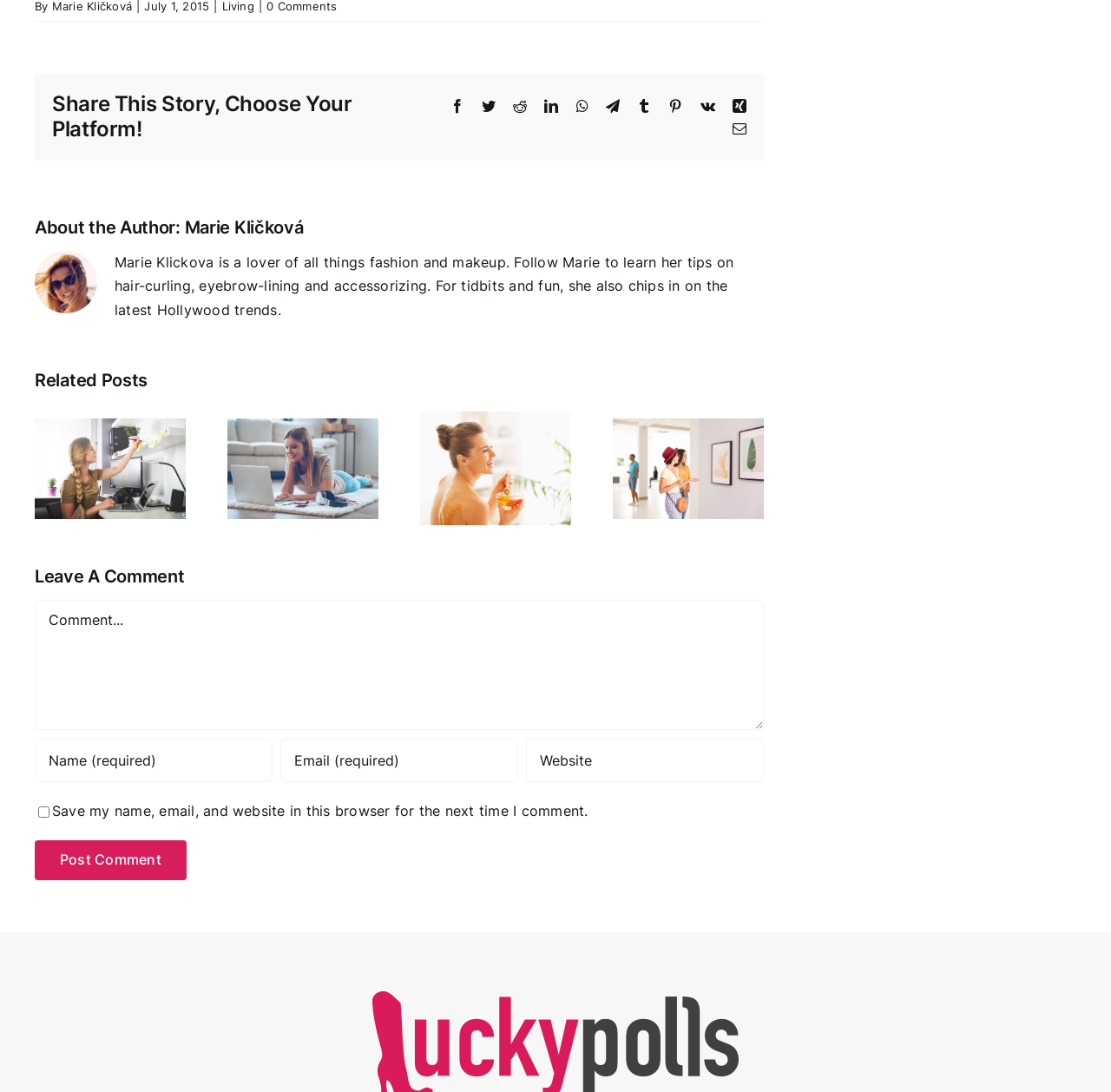Find the bounding box coordinates of the area that needs to be clicked in order to achieve the following instruction: "Read more about the author". The coordinates should be specified as four float numbers between 0 and 1, i.e., [left, top, right, bottom].

[0.166, 0.198, 0.273, 0.218]